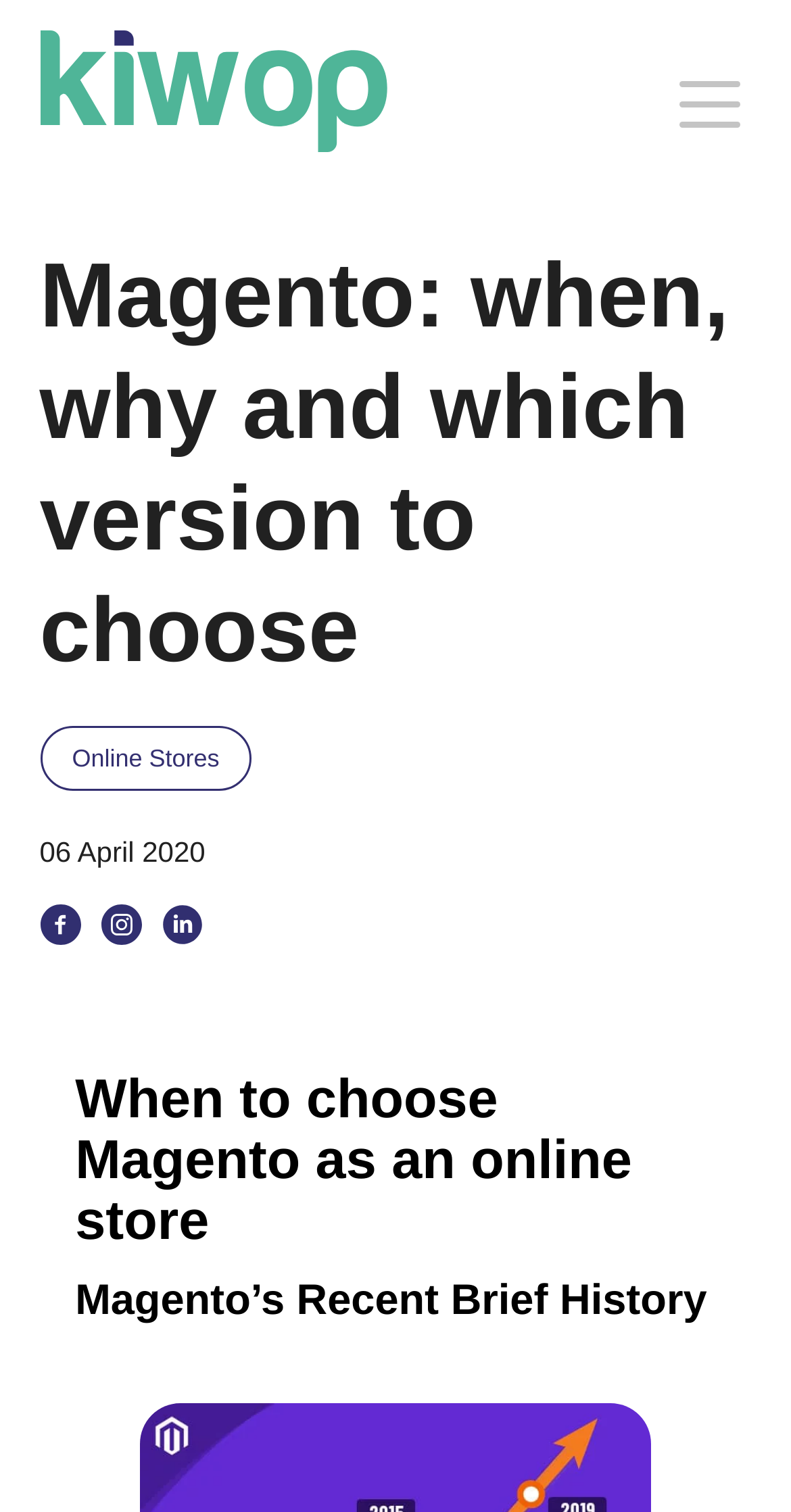Locate the UI element described as follows: "aria-label="boton"". Return the bounding box coordinates as four float numbers between 0 and 1 in the order [left, top, right, bottom].

[0.5, 0.046, 0.95, 0.081]